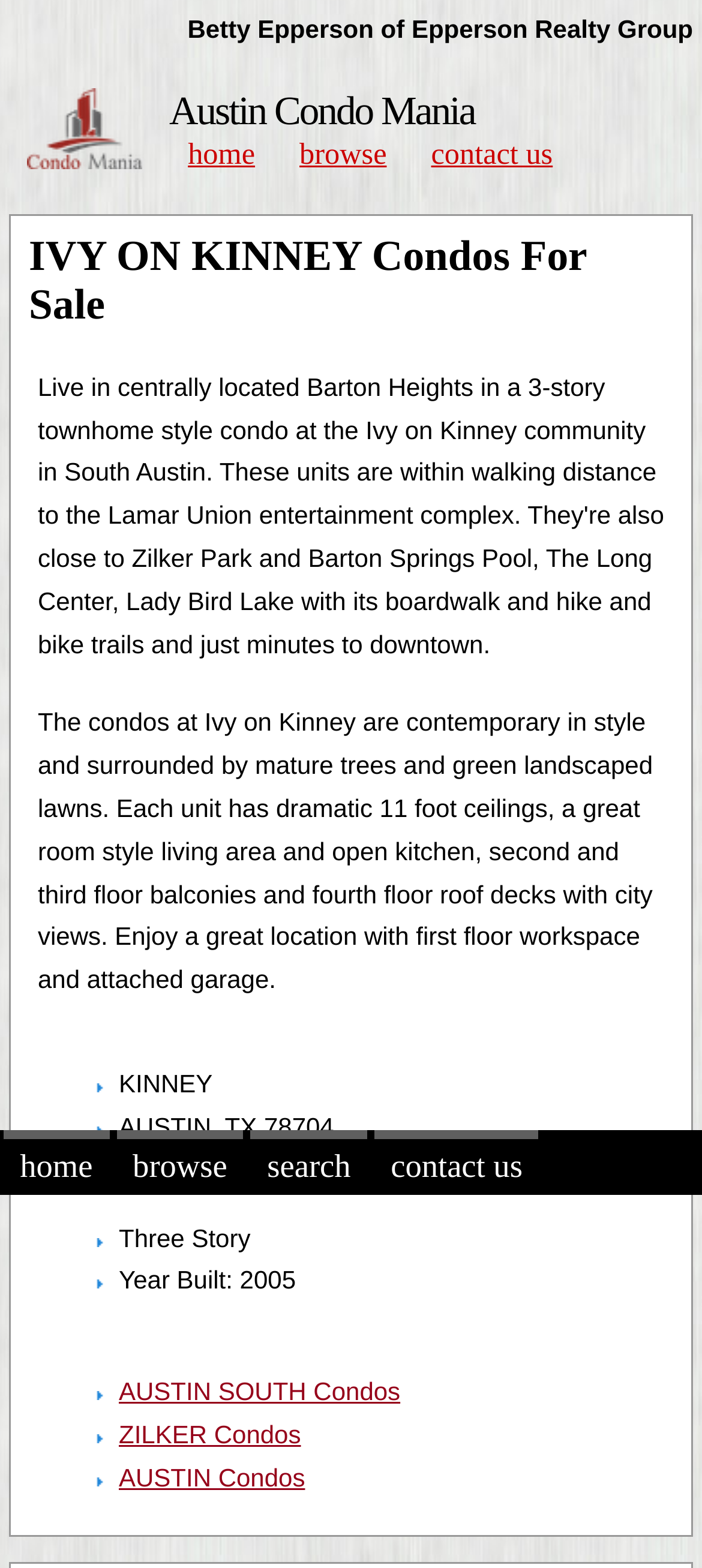Please specify the bounding box coordinates of the clickable section necessary to execute the following command: "Search for condos".

[0.357, 0.721, 0.523, 0.762]